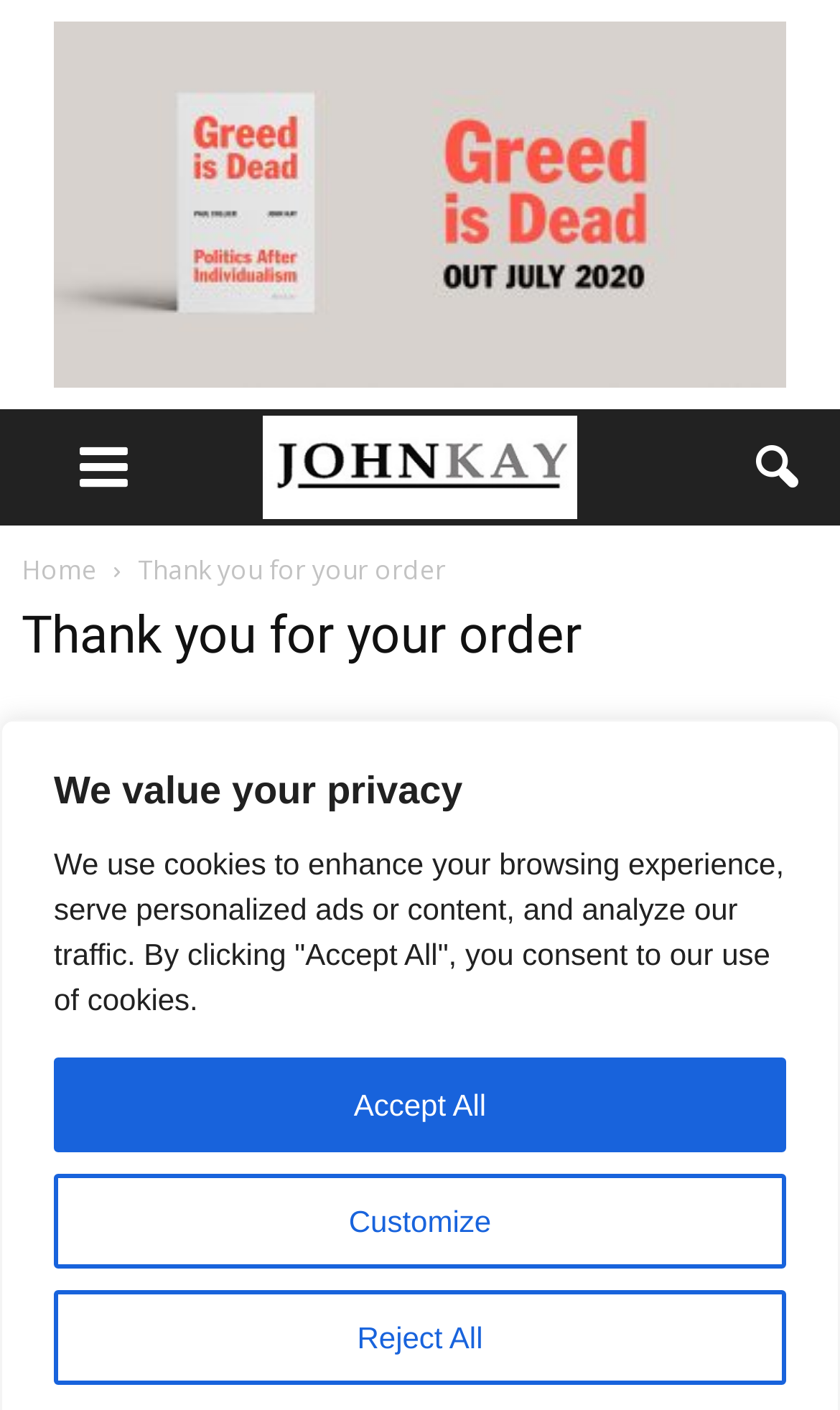Write a detailed summary of the webpage, including text, images, and layout.

The webpage is a confirmation page for an order, titled "Thank you for your order - John Kay". At the top, there is a heading that reads "We value your privacy". Below this heading, there are three buttons aligned horizontally: "Customize", "Reject All", and "Accept All". 

On the left side of the page, there is a layout table that spans from the top to about a quarter of the way down the page. Within this table, there is a link with an accompanying image. 

To the right of this table, there is an image of John Kay, accompanied by a link with a icon. On the opposite side of the page, there is a button with an icon.

The main content of the page is divided into sections. The first section has a heading that reads "Thank you for your order", followed by a paragraph of text that informs the user that they will receive an email with transaction details. Below this, there is another paragraph that explains the processing and downloading of items.

Further down the page, there is a section titled "Important Notes:", which contains a list with a single item that reads "Please contact us". This list item is marked with a bullet point. The text "Home" is linked at the top of the page, likely serving as a navigation link.